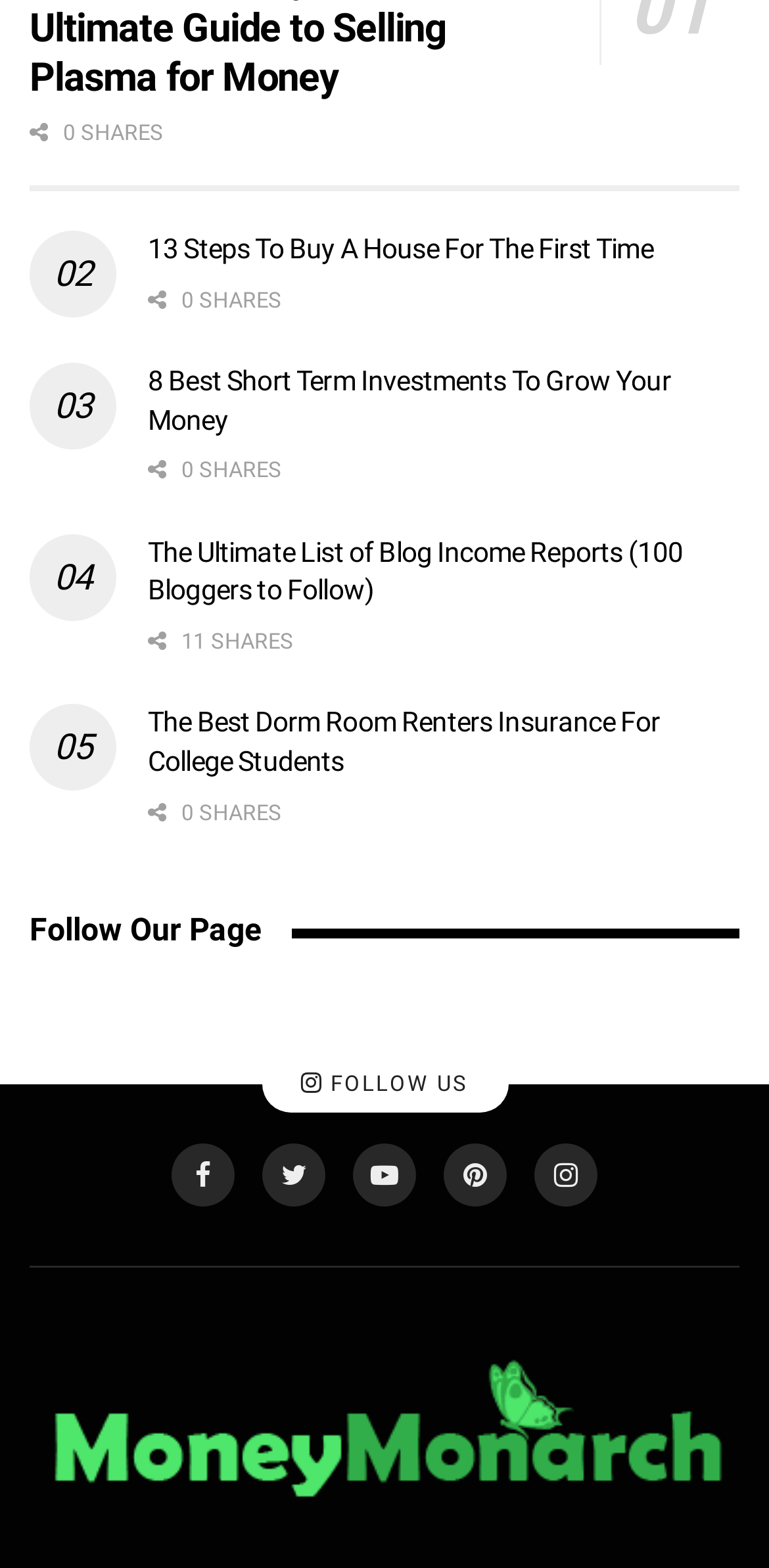Highlight the bounding box coordinates of the region I should click on to meet the following instruction: "Follow the page".

[0.038, 0.581, 0.379, 0.605]